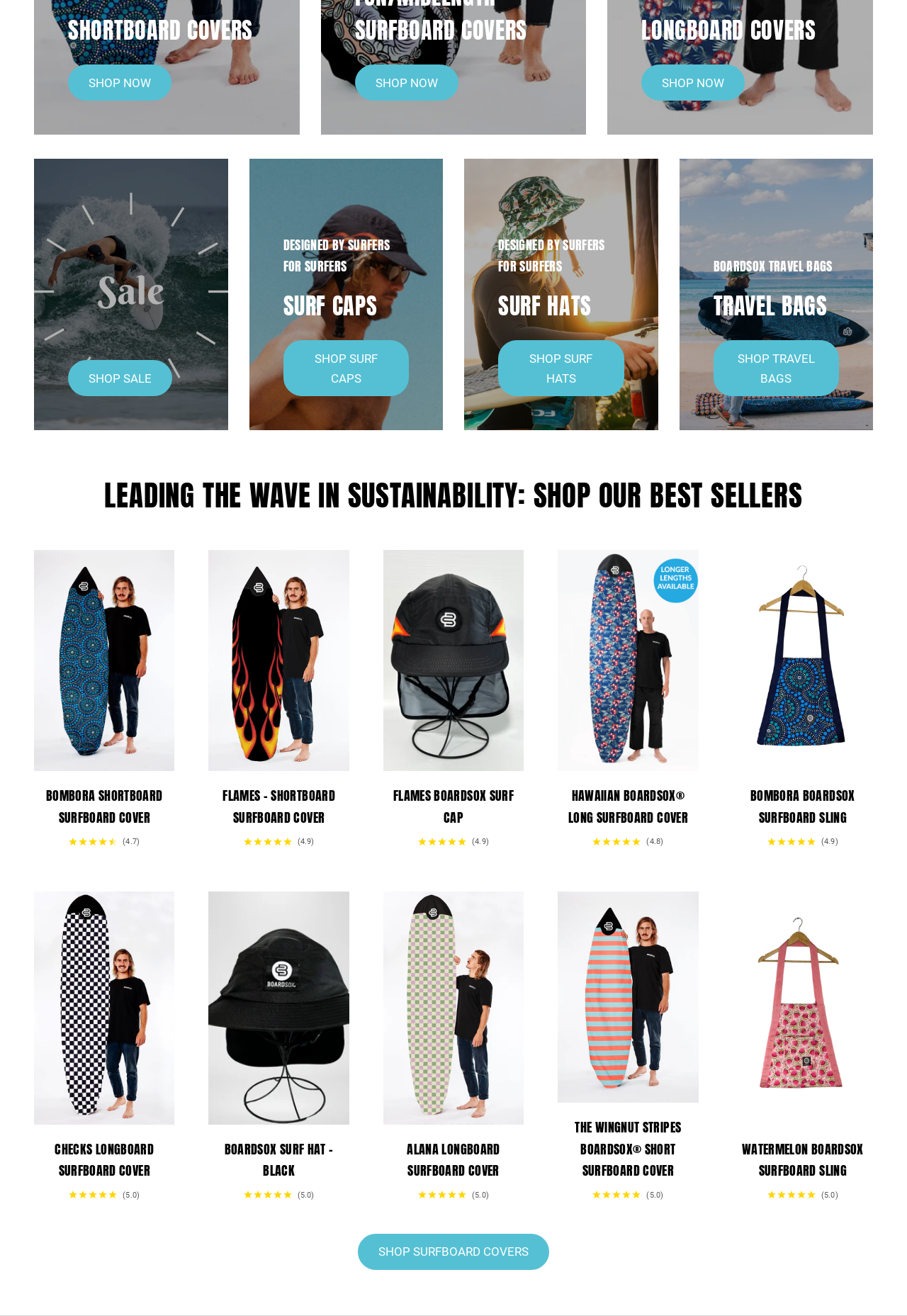From the webpage screenshot, predict the bounding box of the UI element that matches this description: "SHOP NOW".

[0.075, 0.049, 0.189, 0.077]